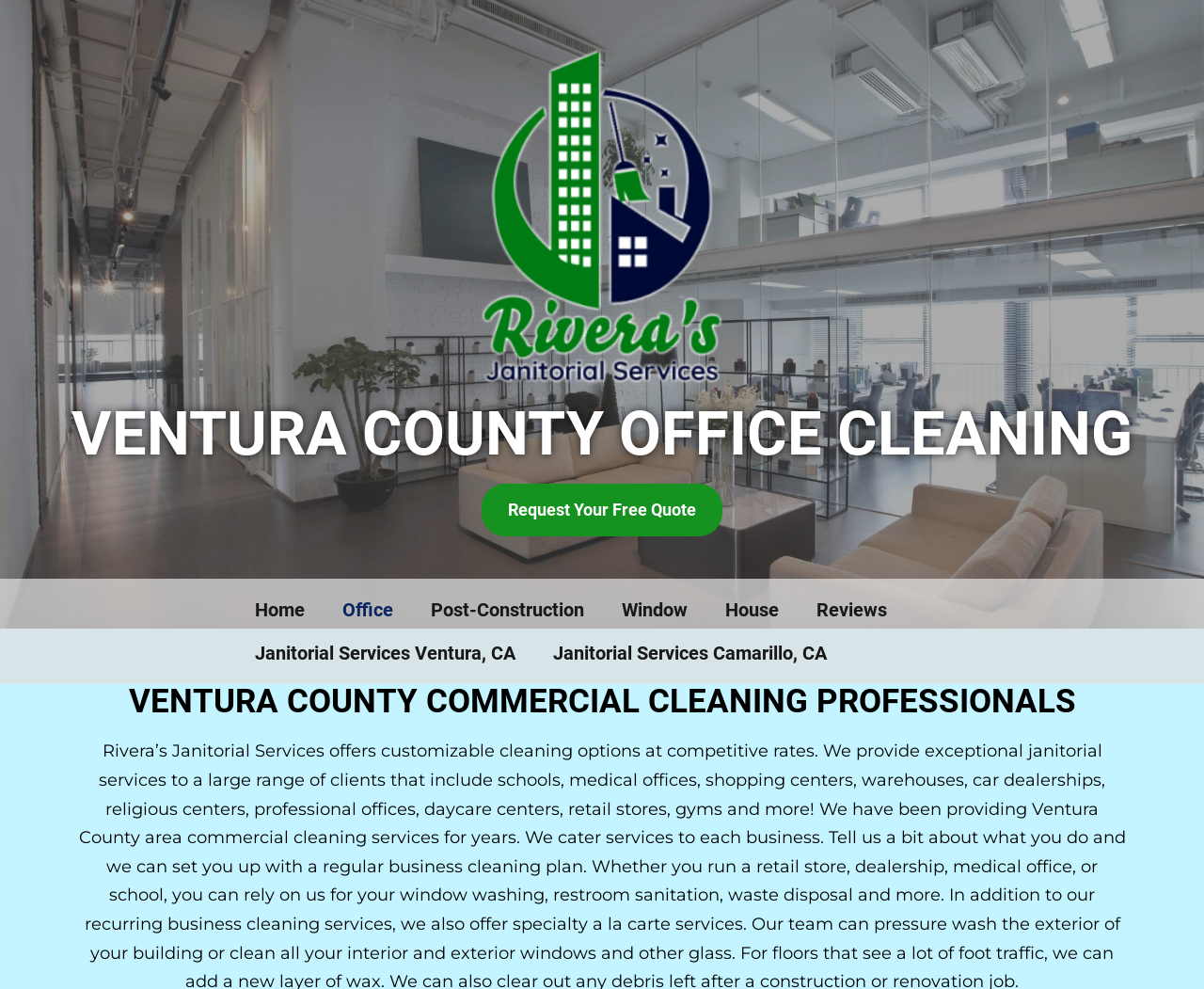What areas do they provide services to?
Provide a comprehensive and detailed answer to the question.

The webpage mentions Ventura County and Camarillo, CA as areas where Rivera's Janitorial Services provides their services, as indicated by the links on the webpage.